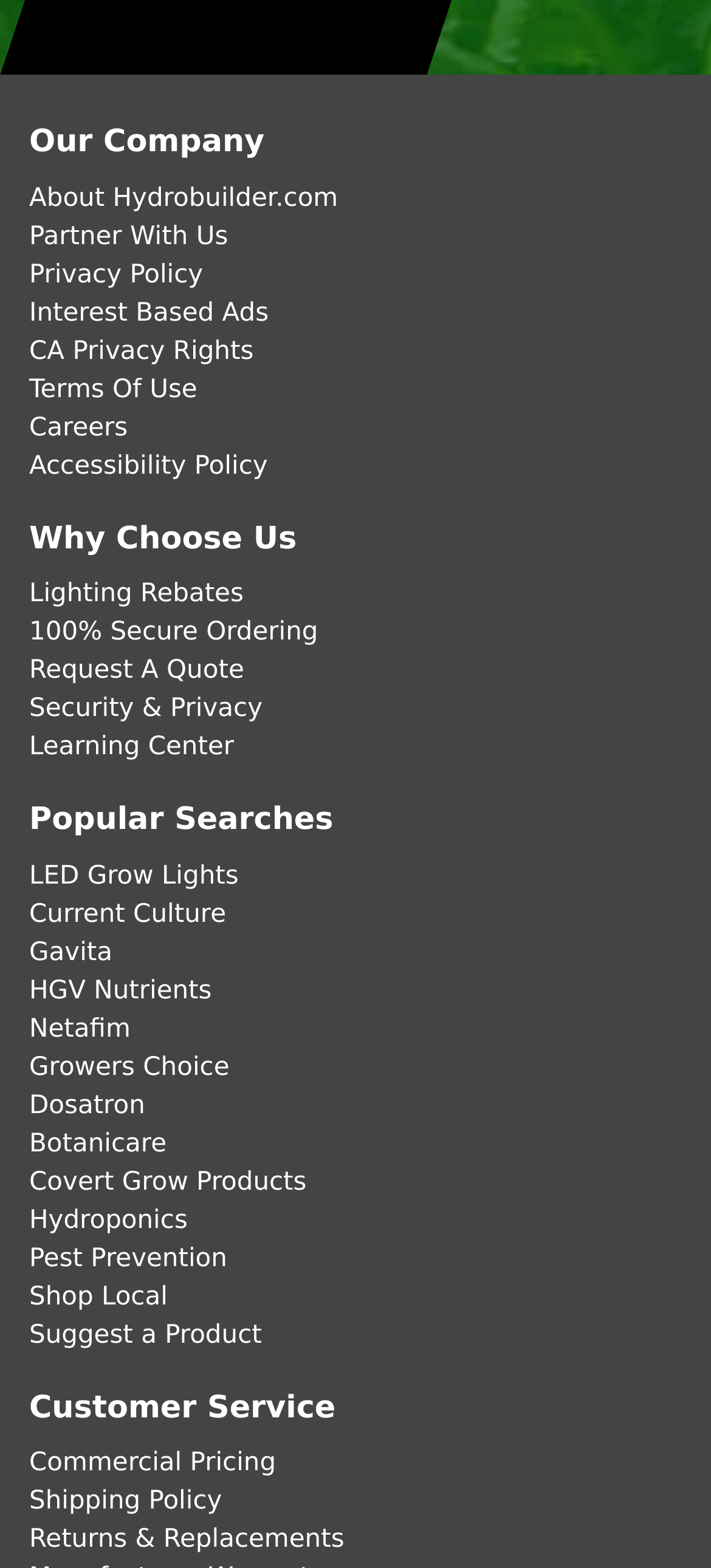Specify the bounding box coordinates of the element's area that should be clicked to execute the given instruction: "Get a quote". The coordinates should be four float numbers between 0 and 1, i.e., [left, top, right, bottom].

[0.041, 0.419, 0.343, 0.437]